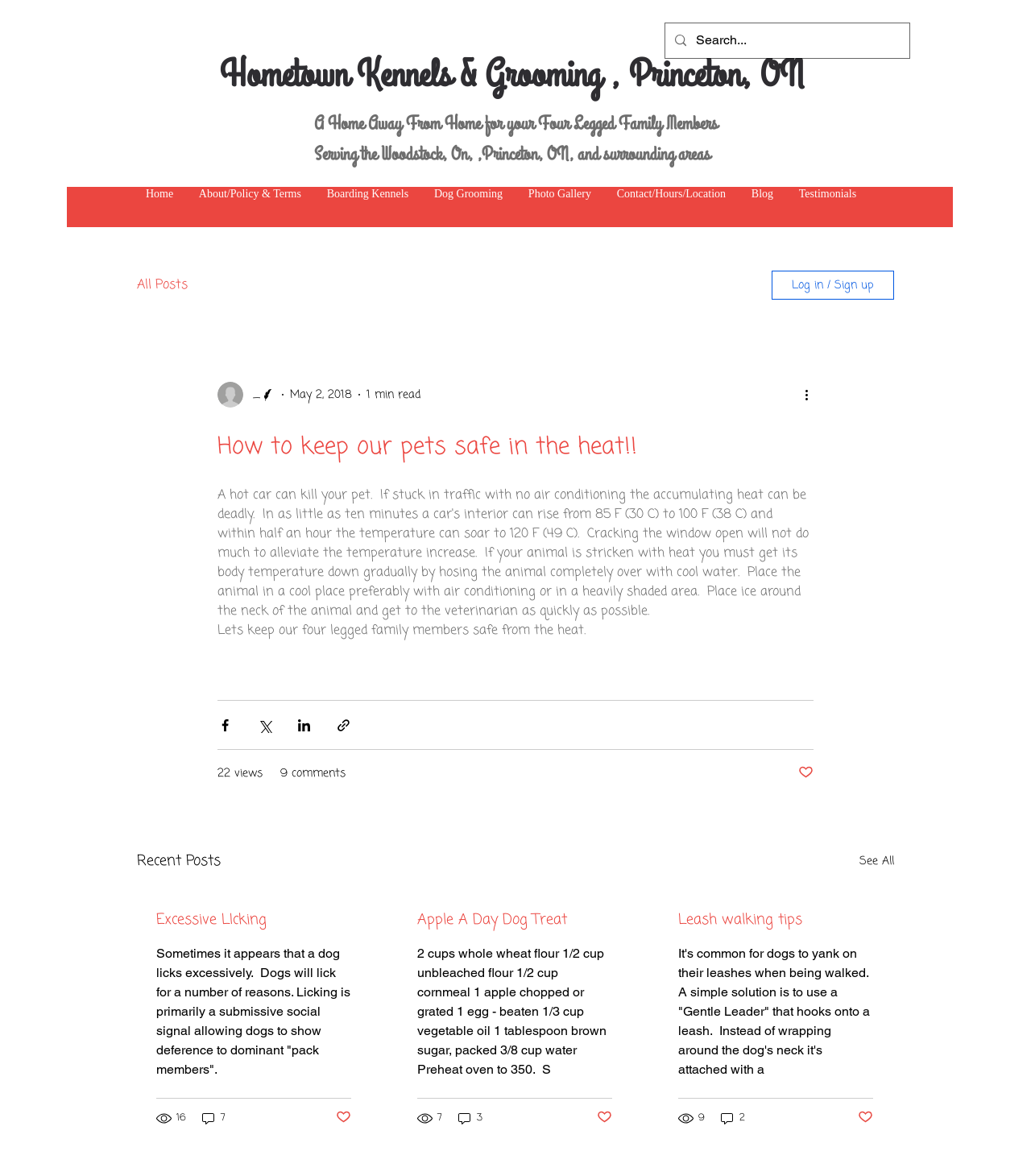Using the webpage screenshot, locate the HTML element that fits the following description and provide its bounding box: "All Posts".

[0.133, 0.234, 0.182, 0.251]